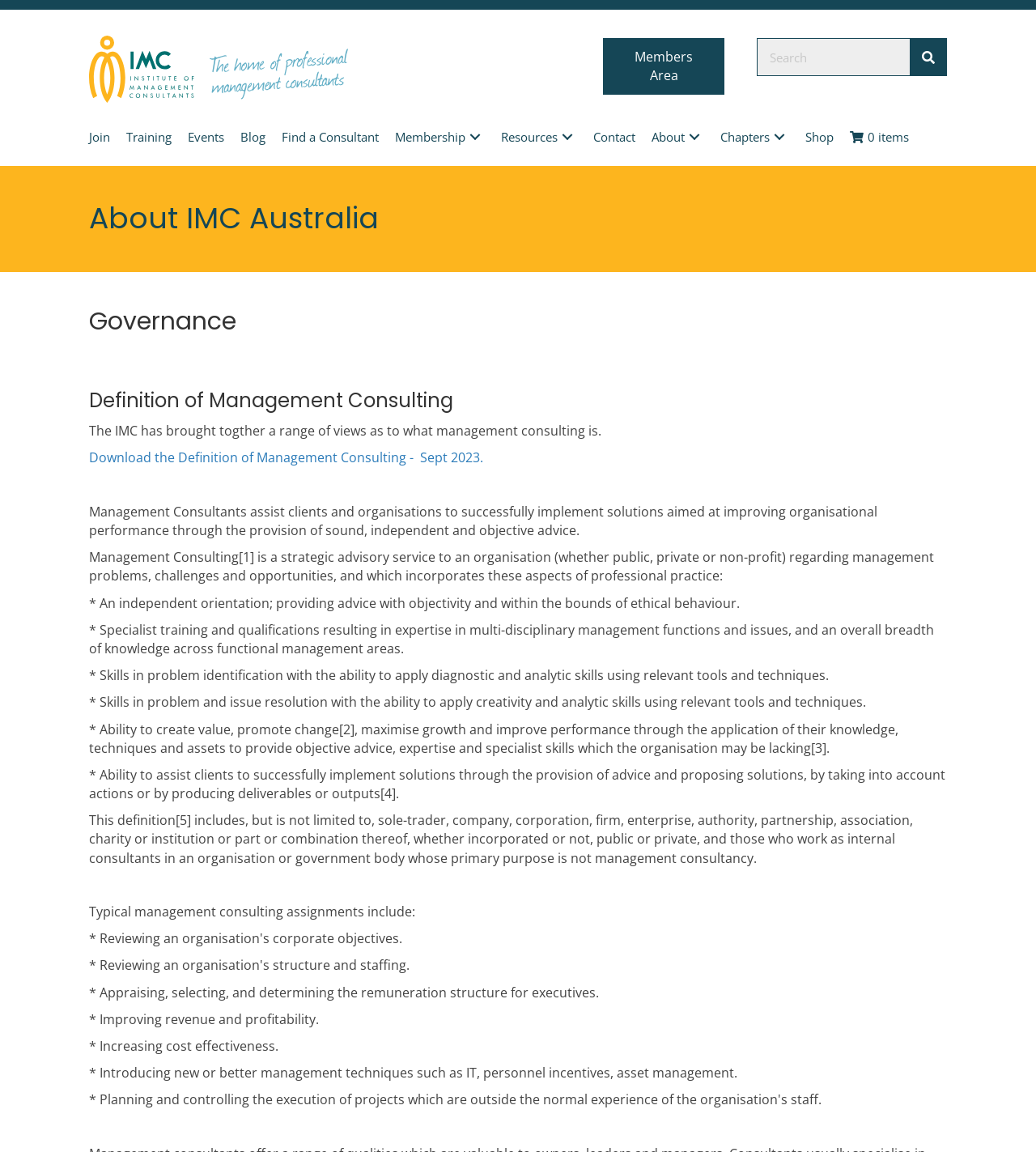Please locate the bounding box coordinates of the element that should be clicked to complete the given instruction: "Click on Members Area".

[0.582, 0.033, 0.699, 0.082]